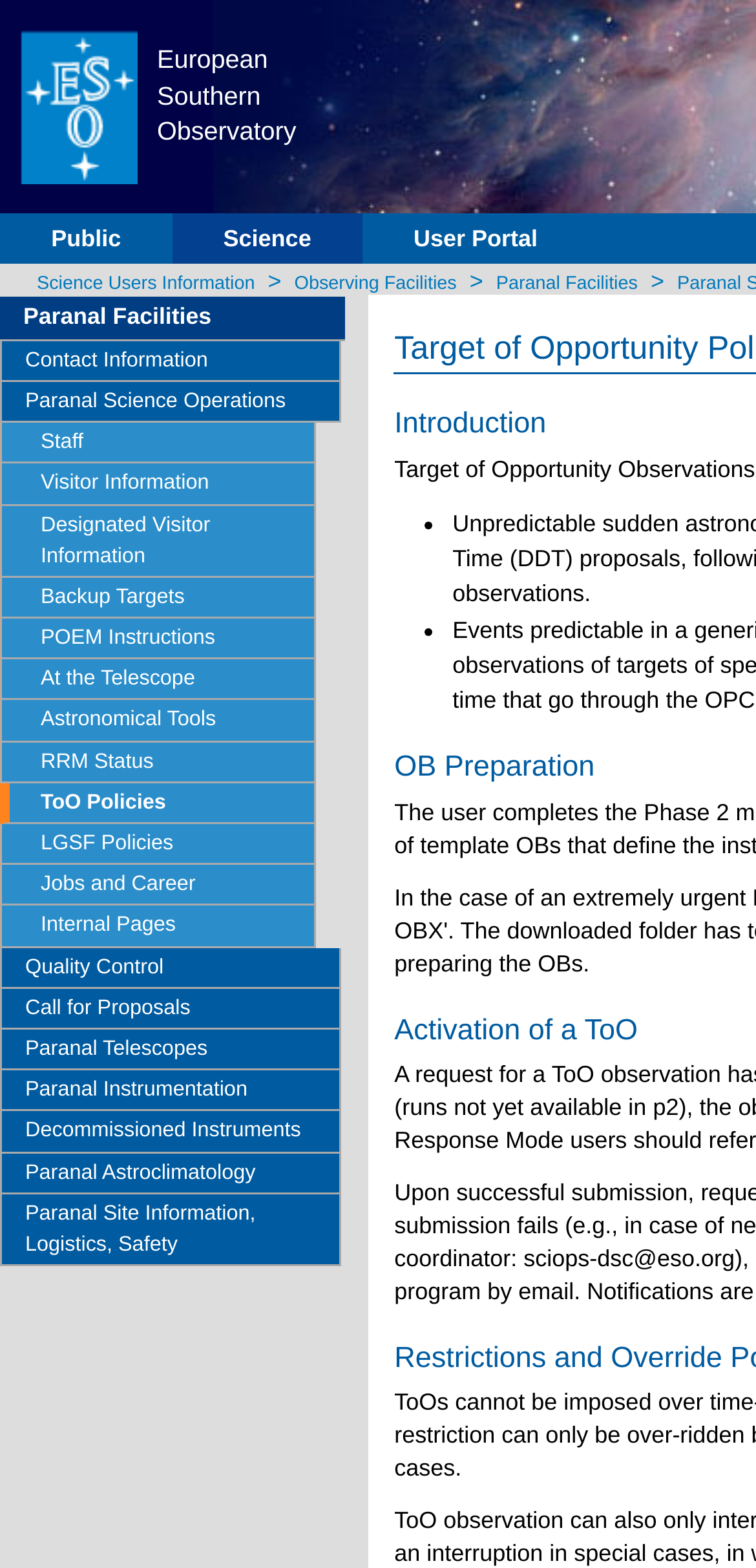Identify the bounding box coordinates of the clickable section necessary to follow the following instruction: "Access the Paranal Facilities information". The coordinates should be presented as four float numbers from 0 to 1, i.e., [left, top, right, bottom].

[0.389, 0.175, 0.604, 0.188]